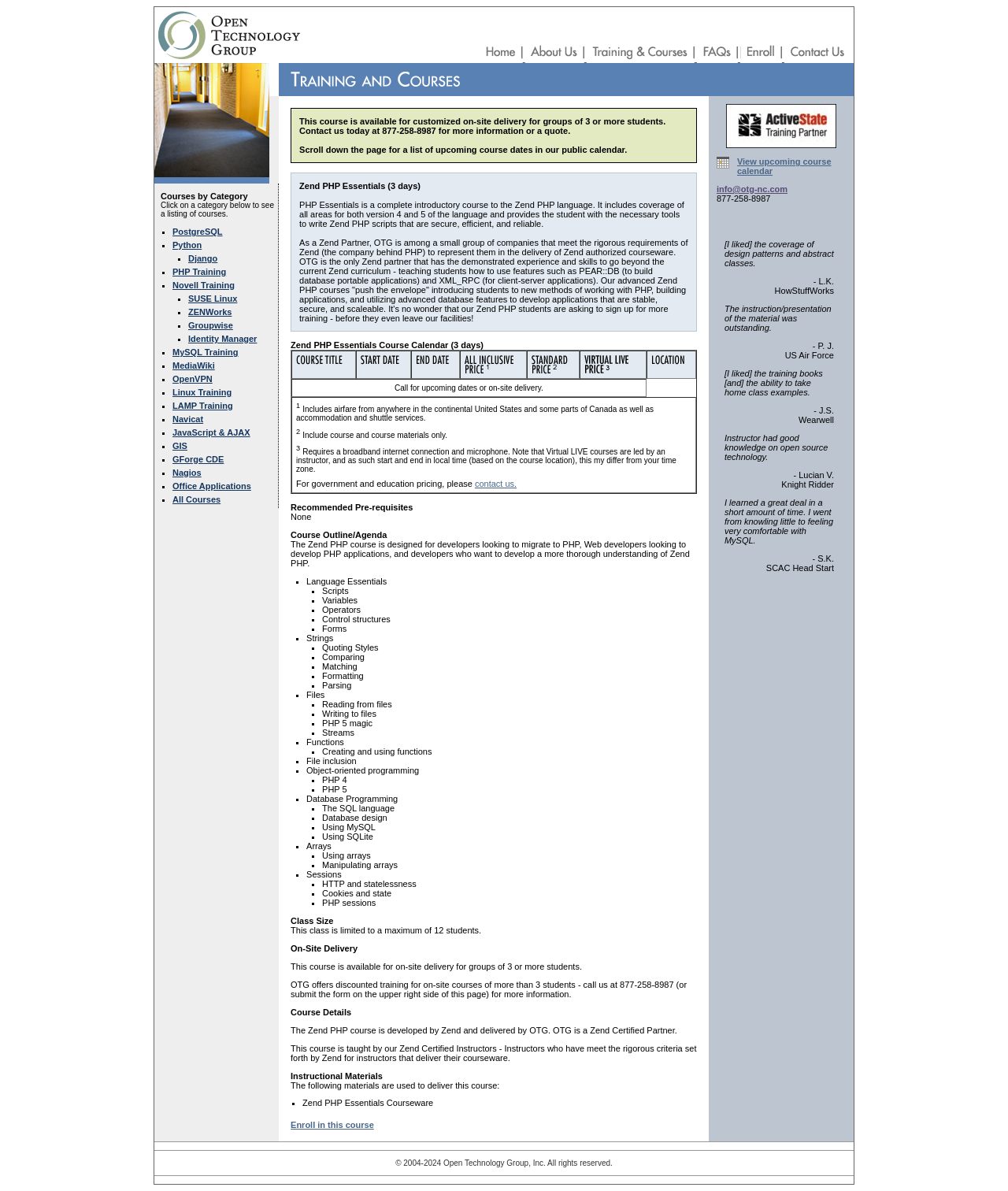Using the information shown in the image, answer the question with as much detail as possible: What is the phone number to contact for customized on-site delivery?

This answer can be obtained by reading the text in the webpage, specifically the sentence 'Contact us today at 877-258-8987 for more information or a quote.'